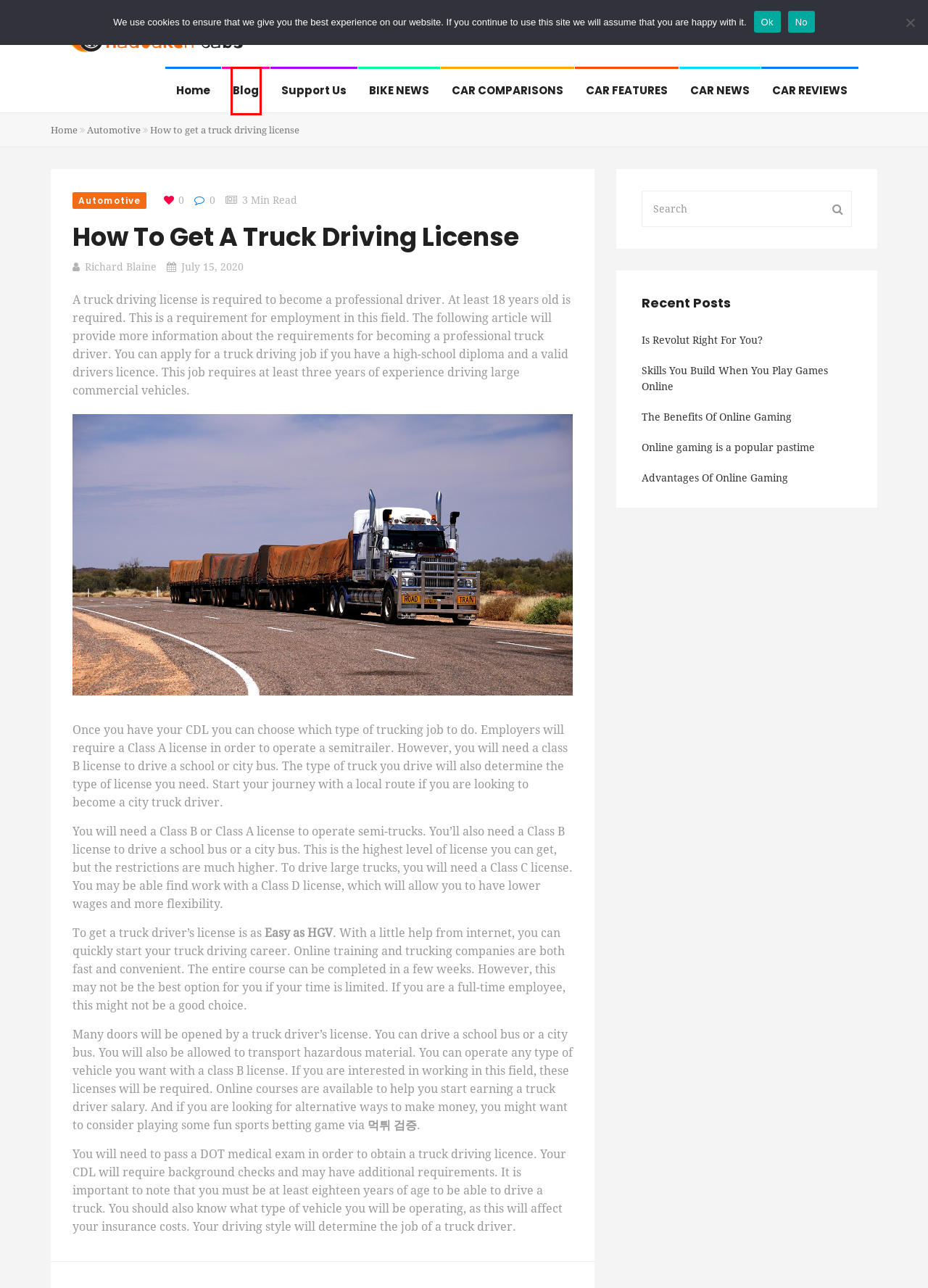Examine the screenshot of the webpage, noting the red bounding box around a UI element. Pick the webpage description that best matches the new page after the element in the red bounding box is clicked. Here are the candidates:
A. CAR FEATURES Archives | Hadouken Cabs
B. Blog | Hadouken Cabs
C. Support Us | Hadouken Cabs
D. Advantages Of Online Gaming | Hadouken Cabs
E. Skills You Build When You Play Games Online | Hadouken Cabs
F. Automotive Archives | Hadouken Cabs
G. The Benefits Of Online Gaming | Hadouken Cabs
H. CAR COMPARISONS Archives | Hadouken Cabs

B